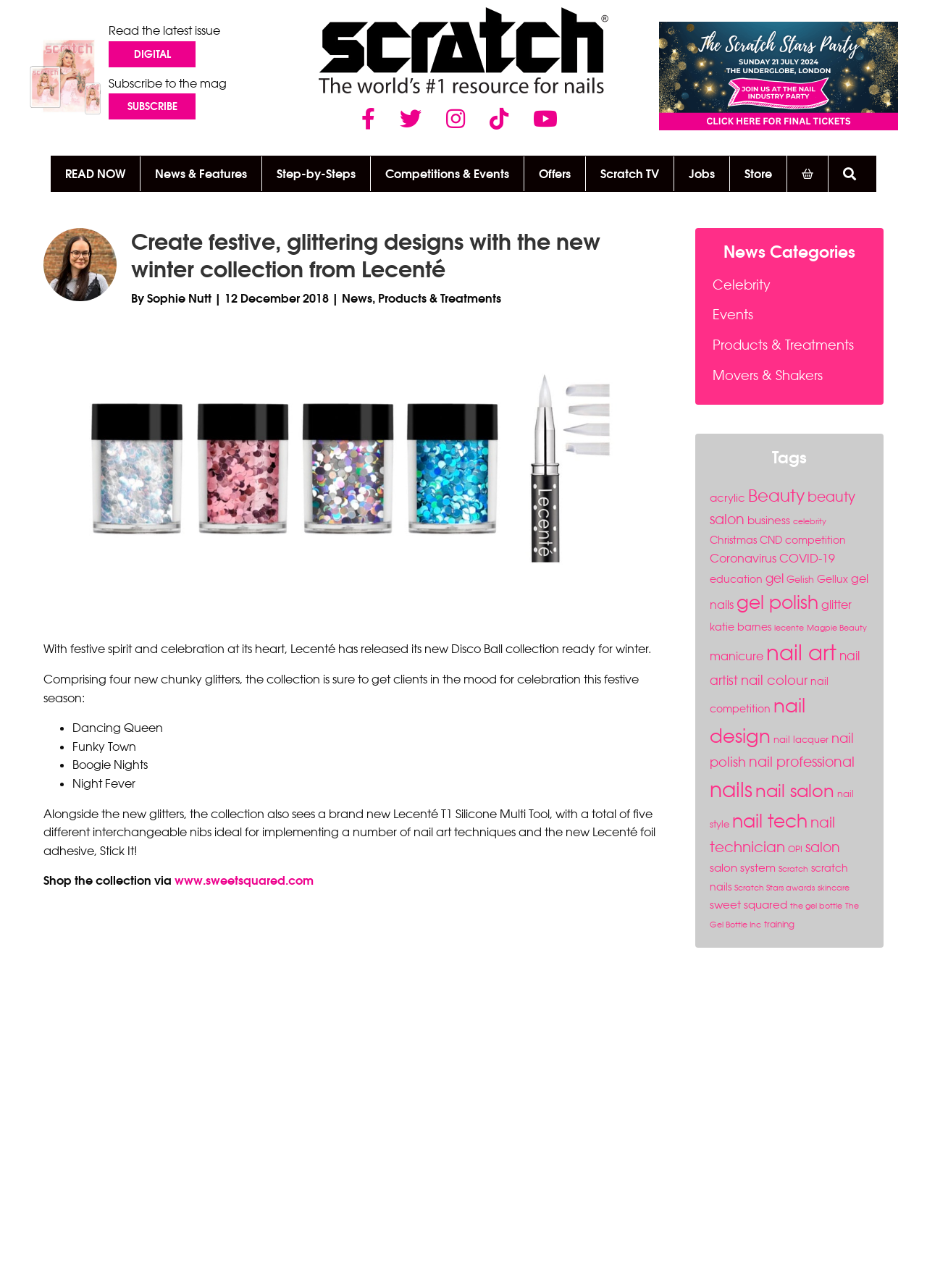Provide the bounding box coordinates of the HTML element described by the text: "alt="Sophie Crop" title="Sophie crop"".

[0.047, 0.199, 0.126, 0.21]